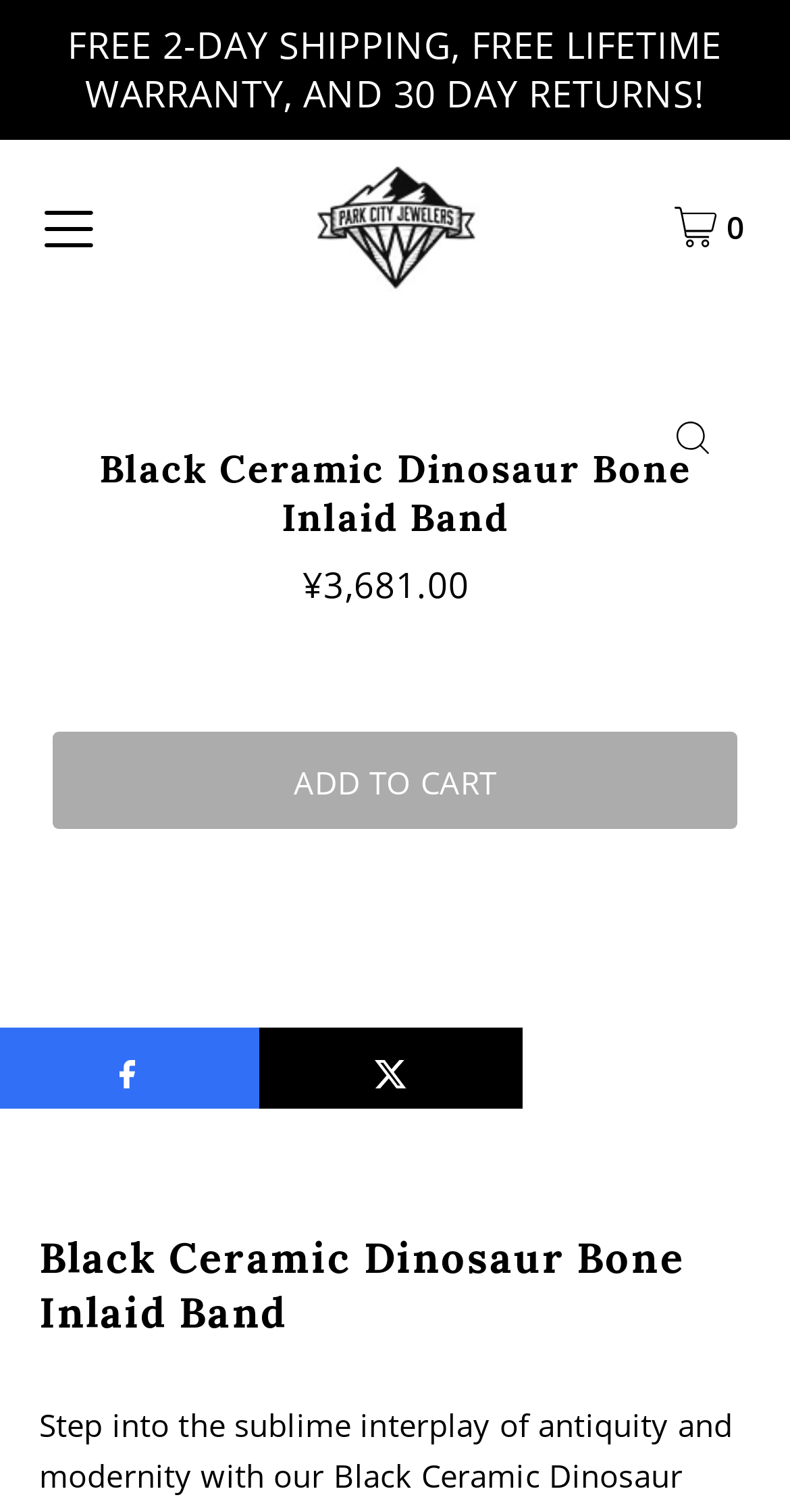Locate and generate the text content of the webpage's heading.

Black Ceramic Dinosaur Bone Inlaid Band